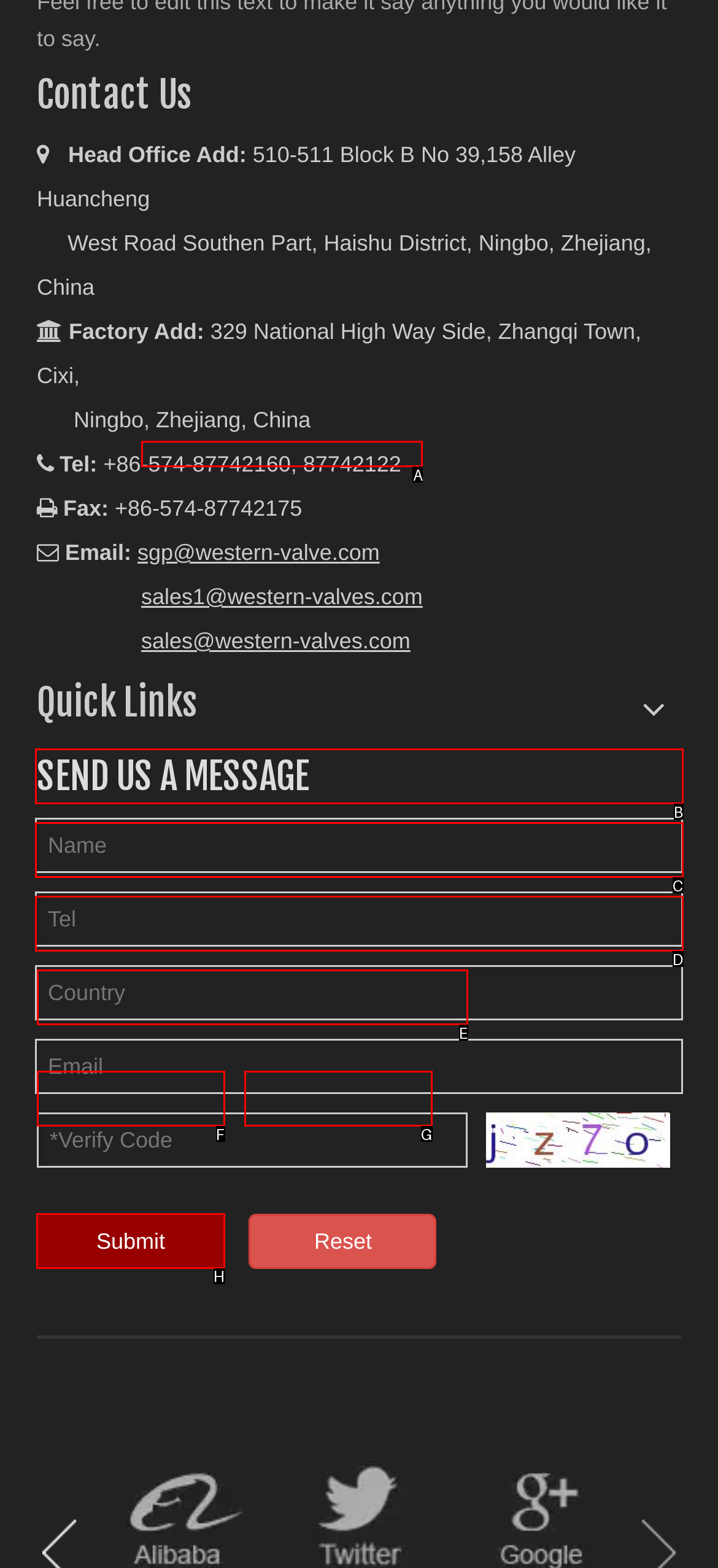Choose the correct UI element to click for this task: Click the 'Submit' button Answer using the letter from the given choices.

H